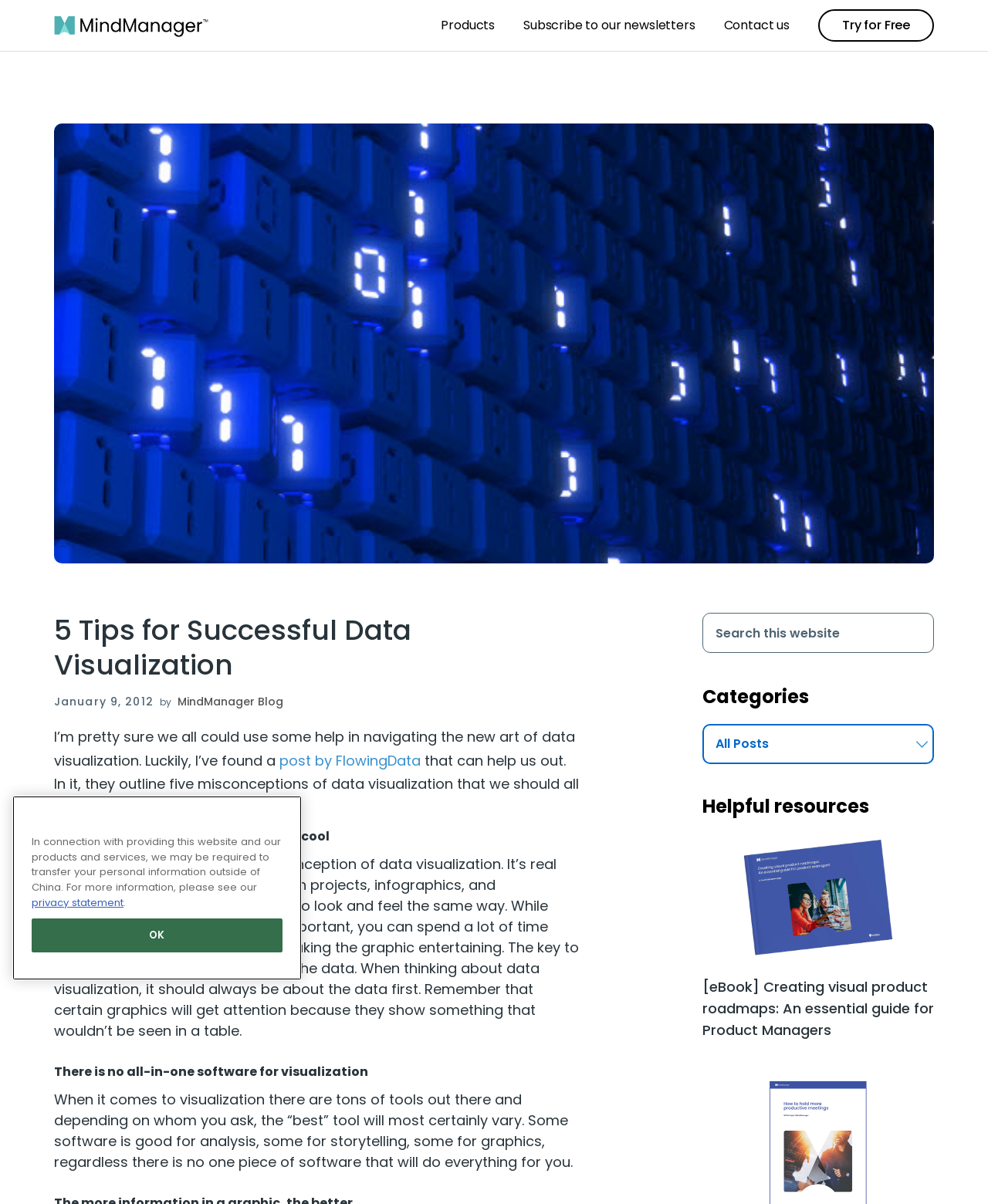What is the category of the eBook mentioned in the sidebar?
Provide an in-depth answer to the question, covering all aspects.

I determined the category of the eBook by looking at the text of the link element with the label '[eBook] Creating visual product roadmaps: An essential guide for Product Managers' which is located in the sidebar section.